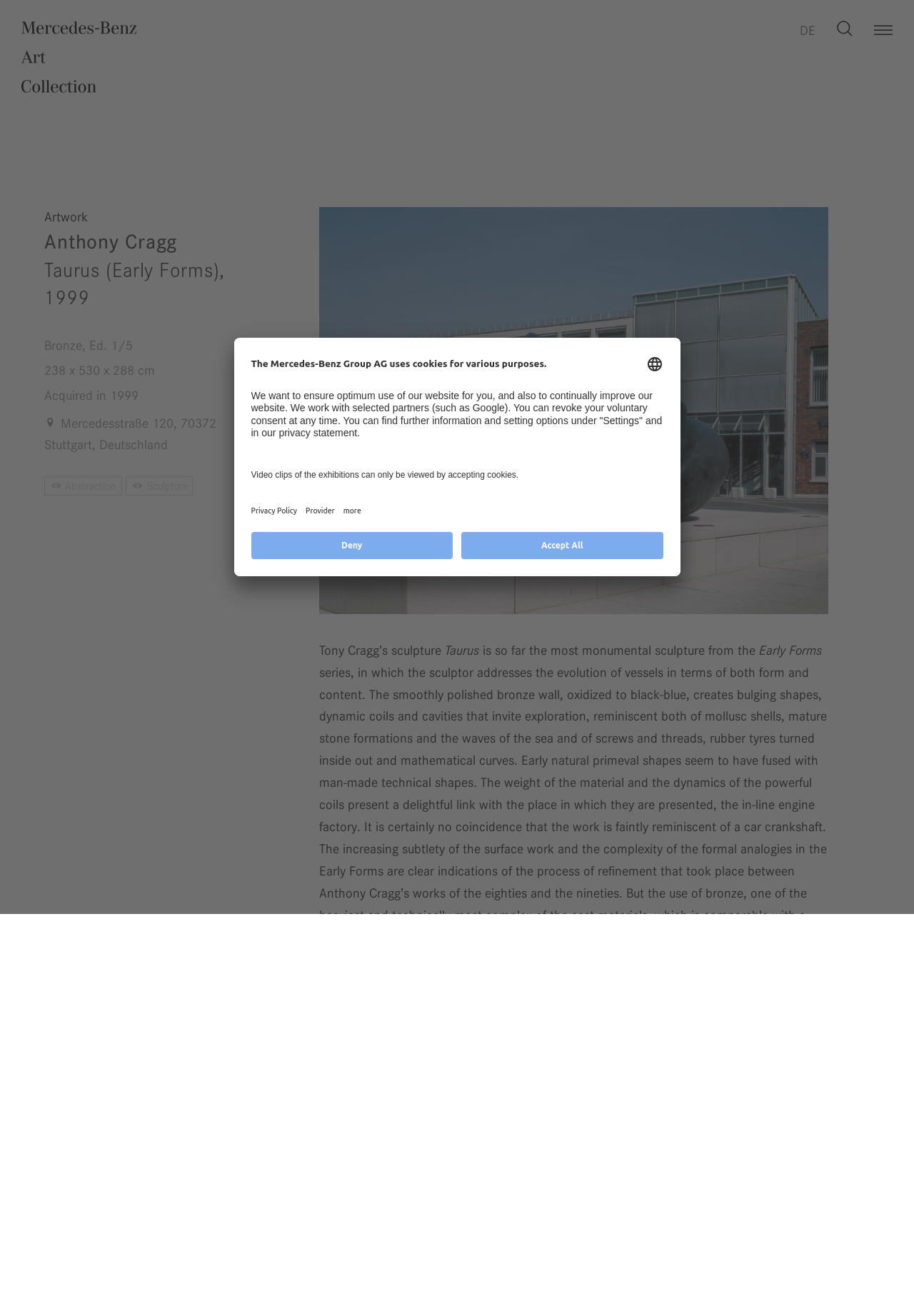Please study the image and answer the question comprehensively:
Where does the artist live and work?

I found the answer by looking at the biography section of the artist, which mentions 'Lives and works in Wuppertal, D' as the current residence and workplace of the artist.